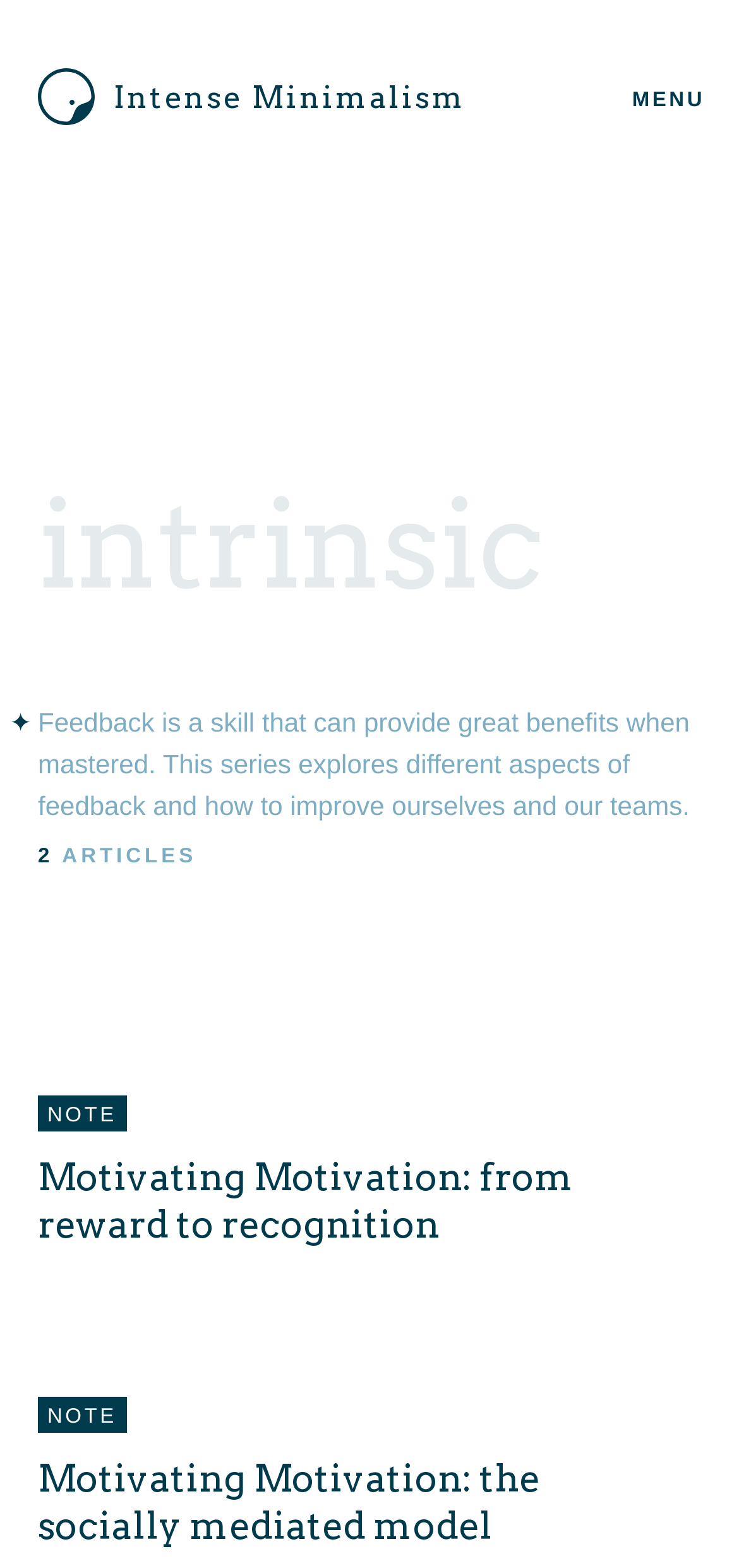How many articles are listed on this page?
Give a detailed and exhaustive answer to the question.

I counted the number of articles listed on this page by looking at the static text '2' located near the top of the webpage, which indicates the number of articles.